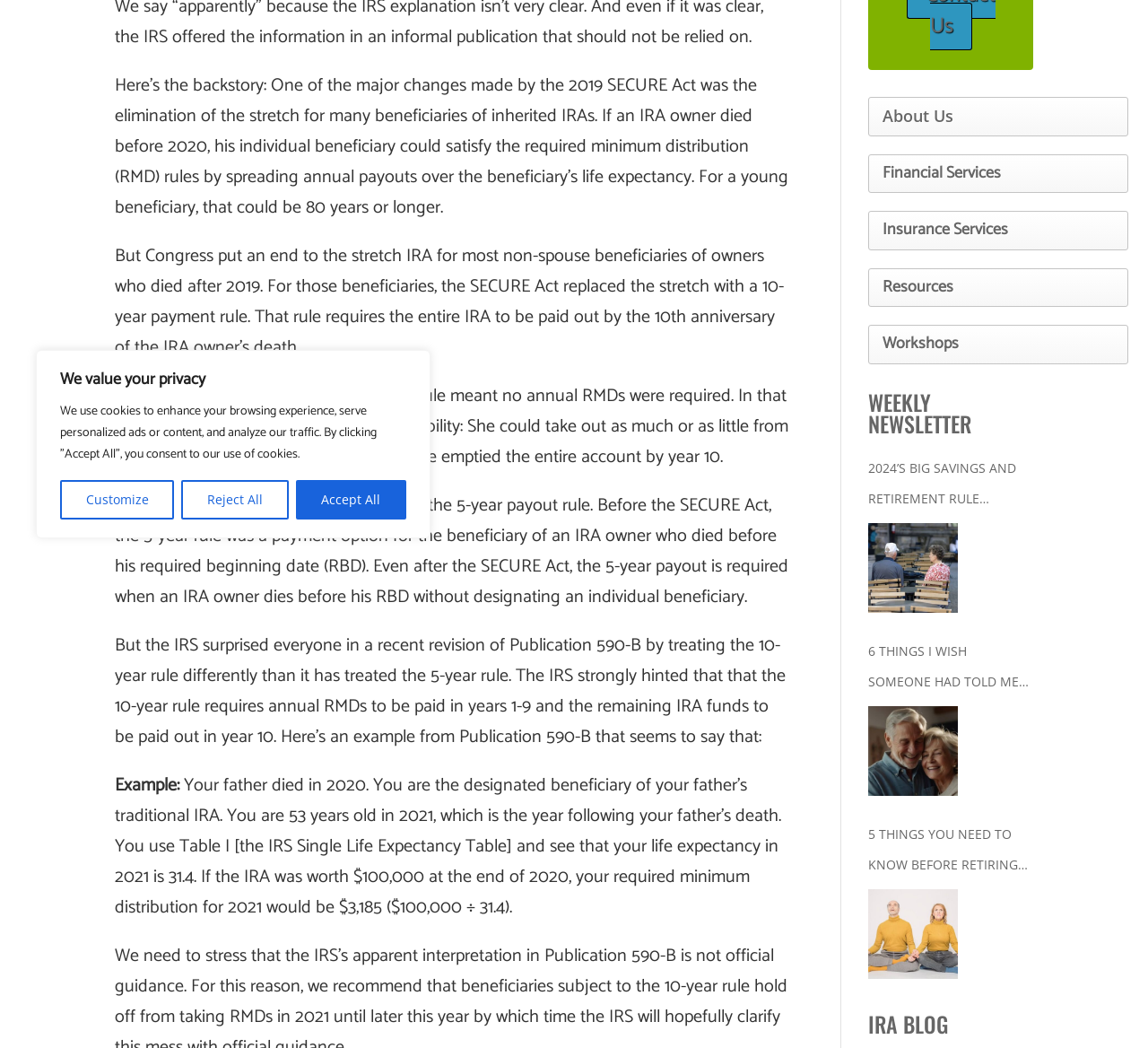Given the element description "WEEKLY NEWSLETTER" in the screenshot, predict the bounding box coordinates of that UI element.

[0.756, 0.368, 0.846, 0.419]